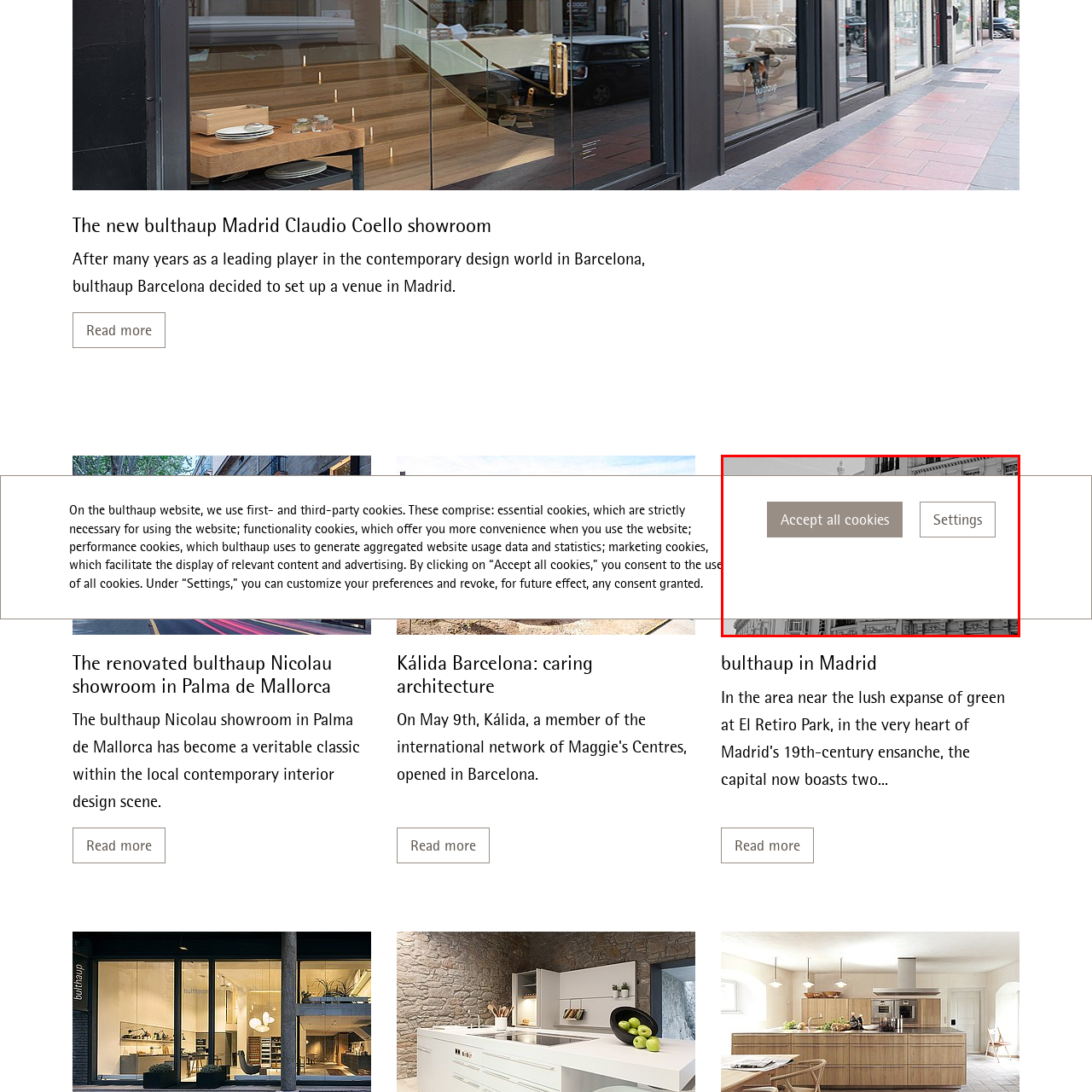What is the location of bulthaup's newly established showroom?
Observe the image inside the red bounding box and answer the question using only one word or a short phrase.

Madrid